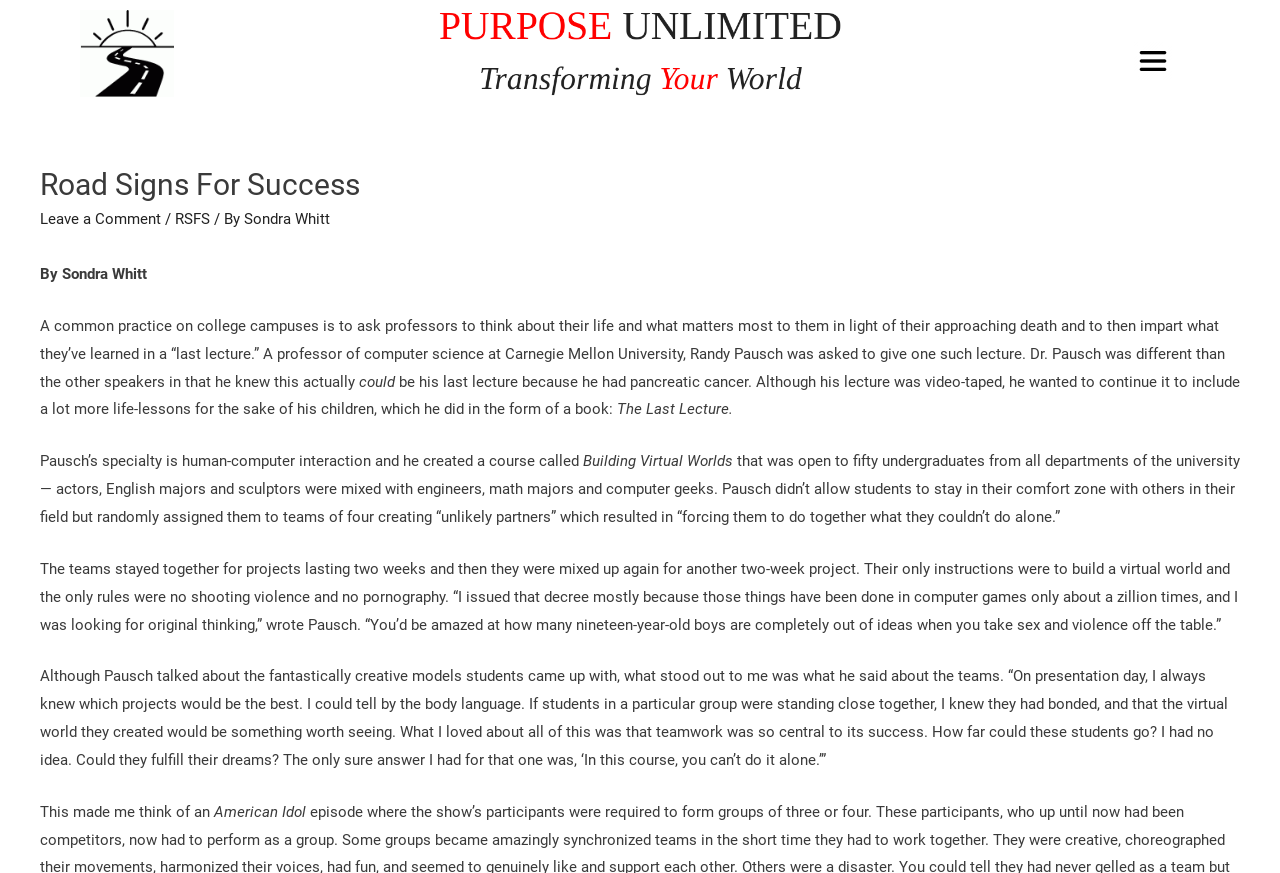What is the rule for the virtual world projects in Pausch's course?
Give a one-word or short phrase answer based on the image.

No shooting violence and no pornography